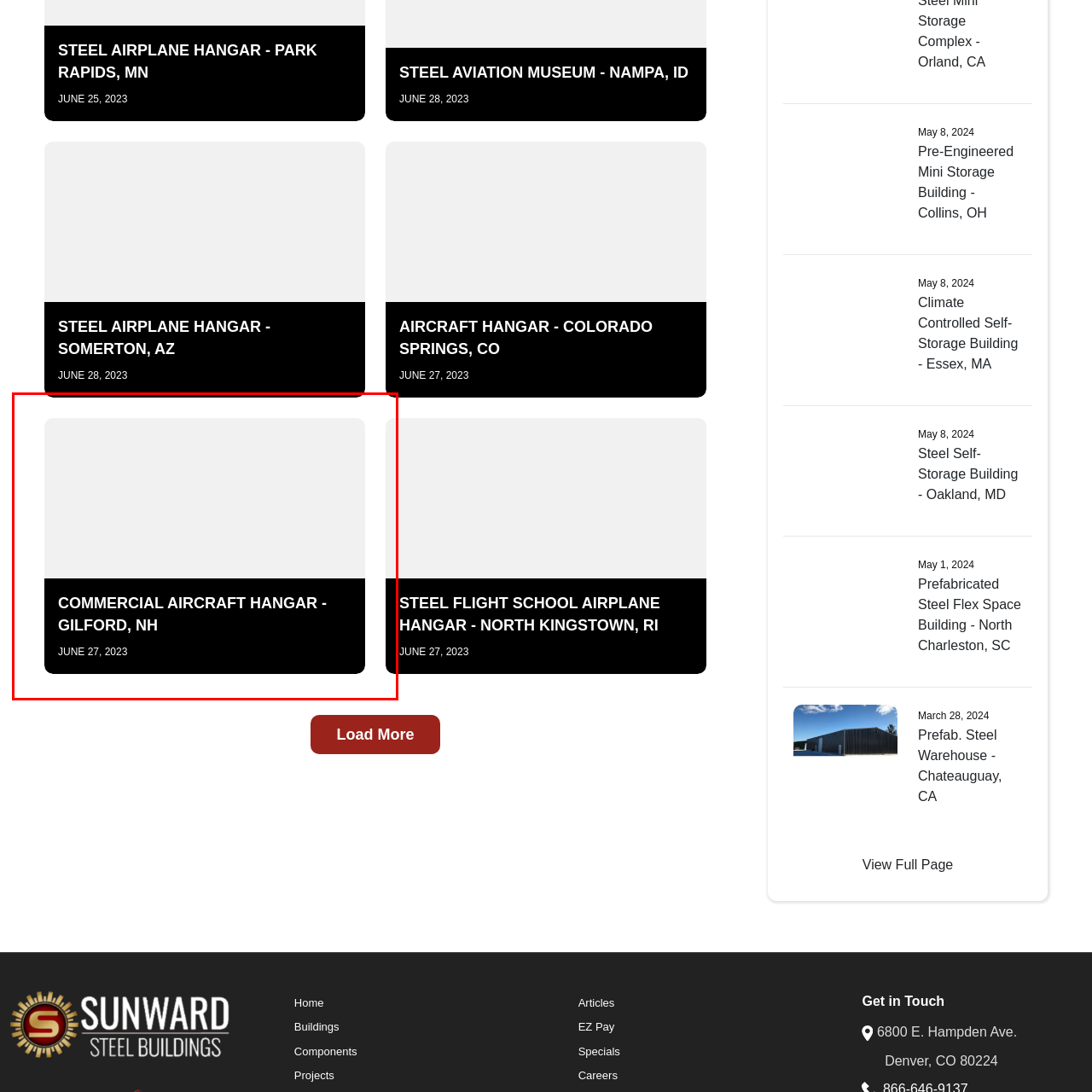Study the part of the image enclosed in the turquoise frame and answer the following question with detailed information derived from the image: 
What is the primary emphasis of the hangar's layout?

The caption states that the layout of the hangar exhibits a clear emphasis on the architectural features and functionality, which implies that the design of the hangar is focused on showcasing its structural and operational aspects.